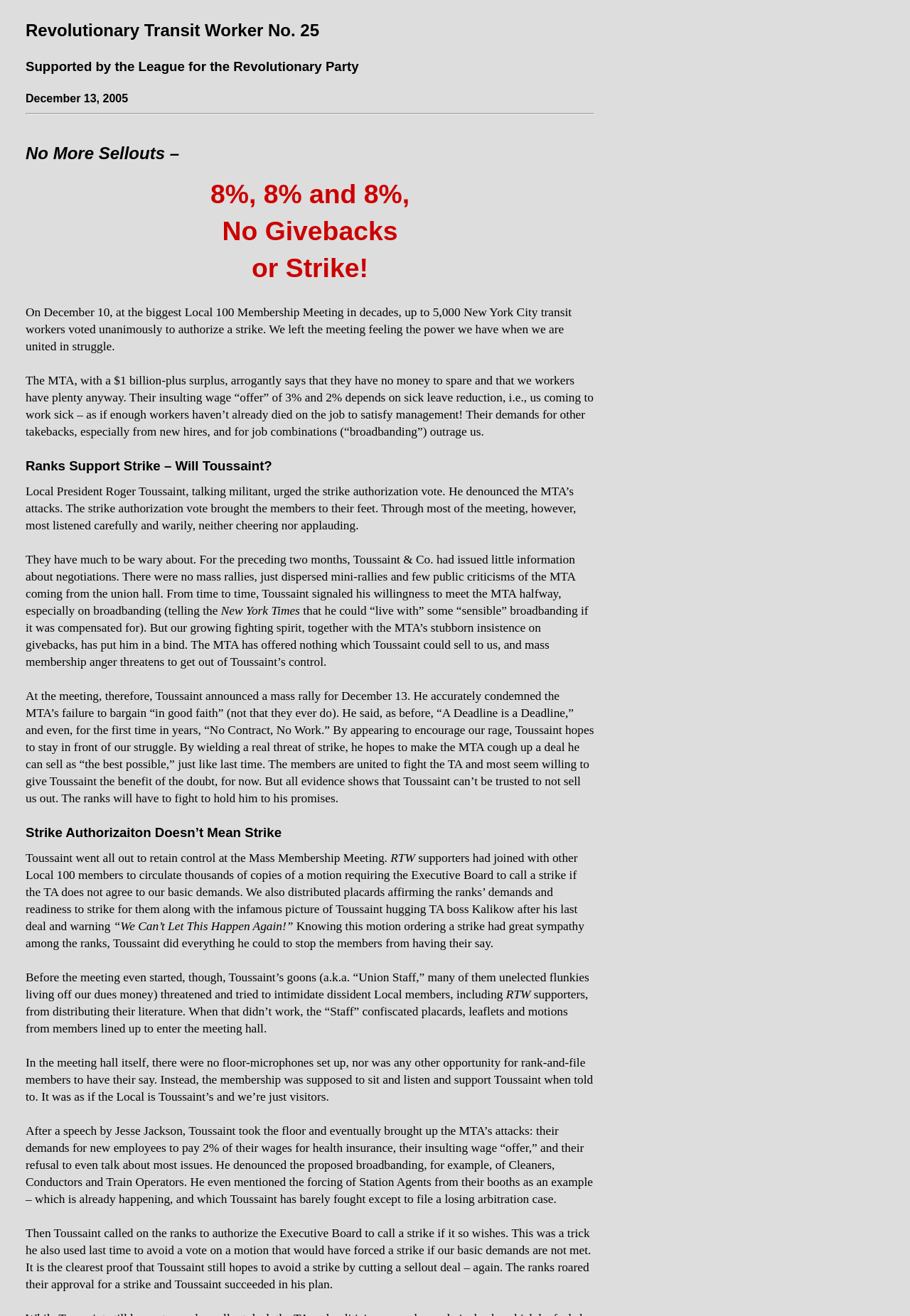Provide your answer in a single word or phrase: 
What is the name of the organization supporting the transit worker?

League for the Revolutionary Party